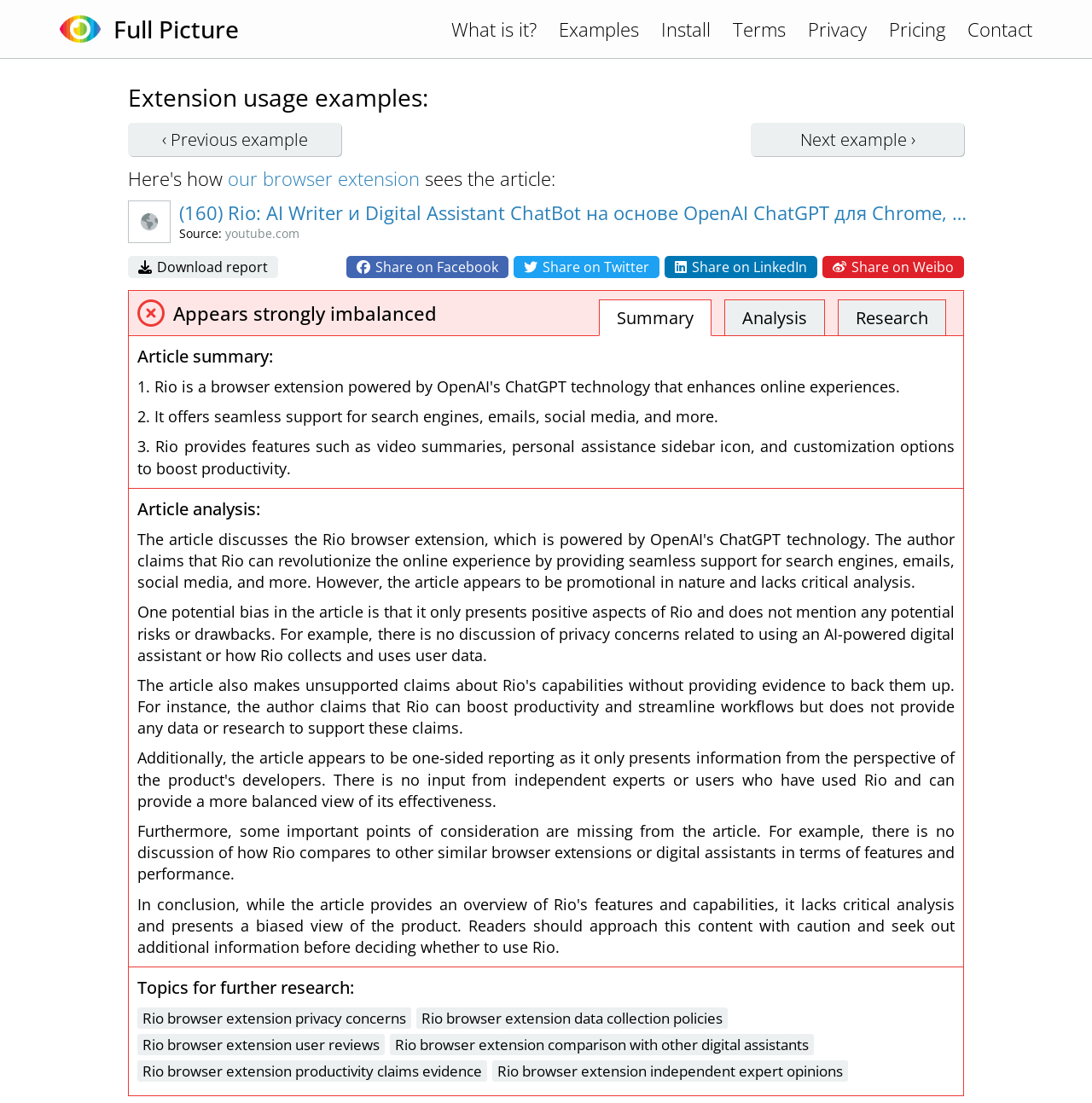Given the element description "Download report" in the screenshot, predict the bounding box coordinates of that UI element.

[0.117, 0.232, 0.255, 0.252]